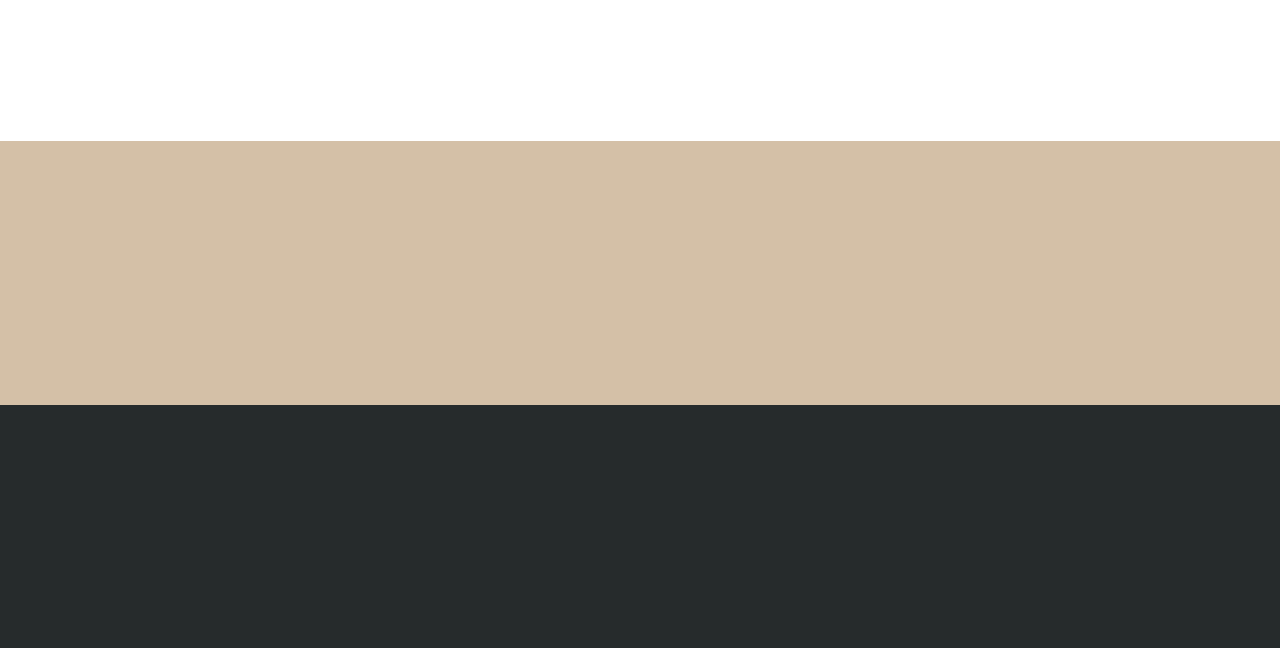Point out the bounding box coordinates of the section to click in order to follow this instruction: "Enter email address".

[0.571, 0.321, 0.805, 0.399]